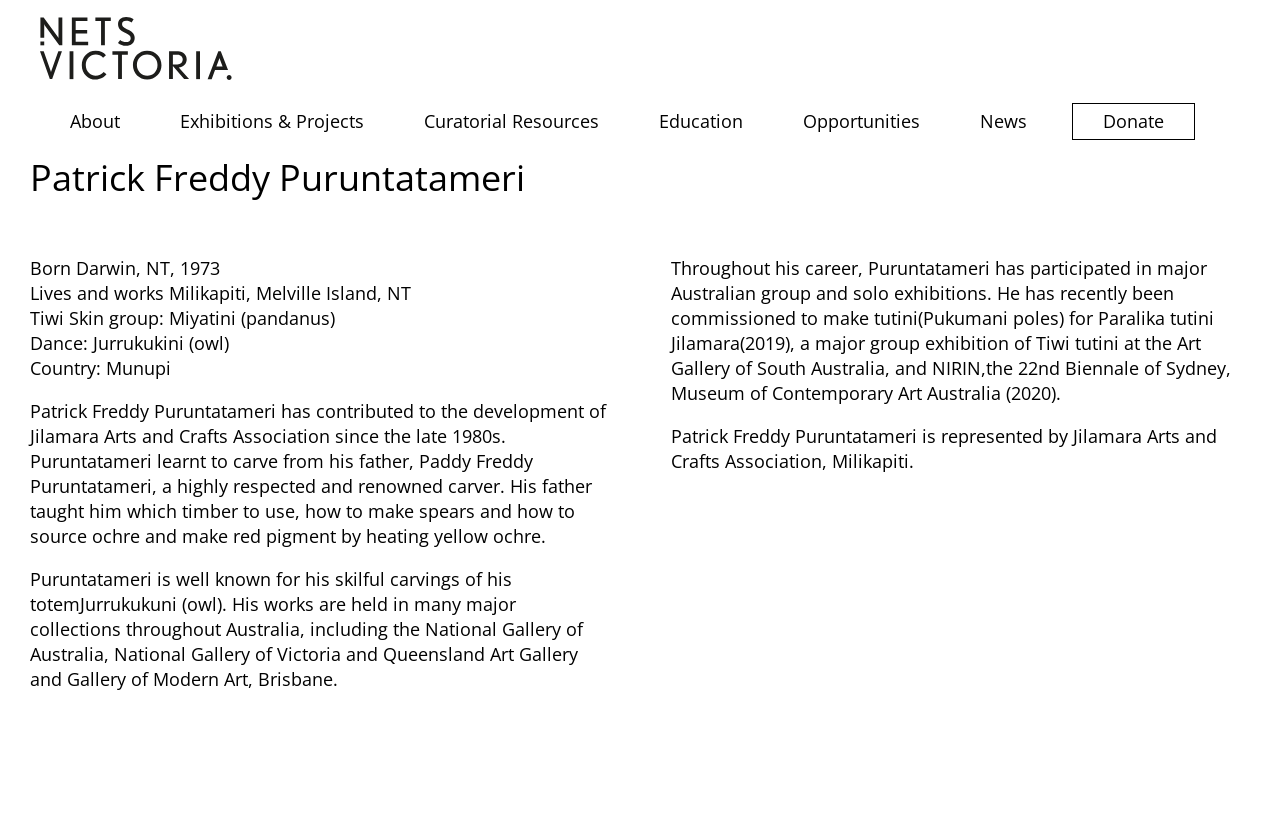Offer a meticulous caption that includes all visible features of the webpage.

The webpage is about Patrick Freddy Puruntatameri, an artist from Milikapiti, Melville Island, NT. At the top, there is a heading "NETS Victoria" with a linked image beside it. Below this, there are seven links: "About", "Exhibitions & Projects", "Curatorial Resources", "Education", "Opportunities", "News", and "Donate", which are evenly spaced across the top of the page.

Below these links, there is a heading "Patrick Freddy Puruntatameri" that spans the entire width of the page. Underneath this heading, there are five lines of text that provide biographical information about the artist, including his birthplace, where he lives and works, his Tiwi Skin group, dance, and country.

Following this, there is a paragraph of text that describes Patrick Freddy Puruntatameri's contribution to the development of Jilamara Arts and Crafts Association and his learning experience from his father. This is followed by another paragraph that highlights his skills in carving and his notable works held in various Australian collections.

The next paragraph is positioned slightly to the right of the previous ones and describes the artist's participation in major exhibitions, including a recent commission for the Art Gallery of South Australia and the 22nd Biennale of Sydney. Finally, there is a line of text that states that Patrick Freddy Puruntatameri is represented by Jilamara Arts and Crafts Association, Milikapiti.